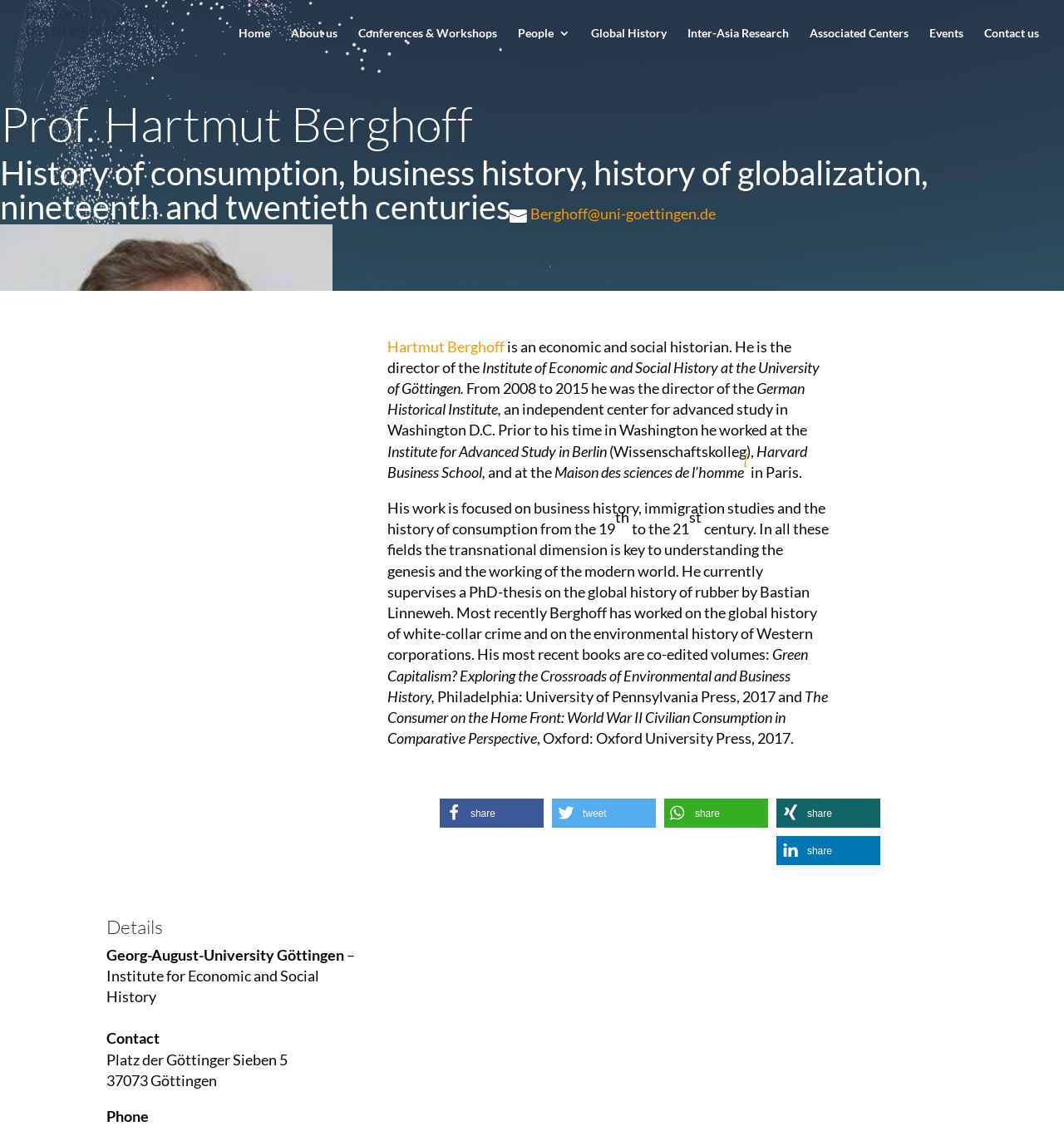What is the name of the university where the professor works?
With the help of the image, please provide a detailed response to the question.

The name of the university can be found in the static text element with the text 'Georg-August-University Göttingen'.